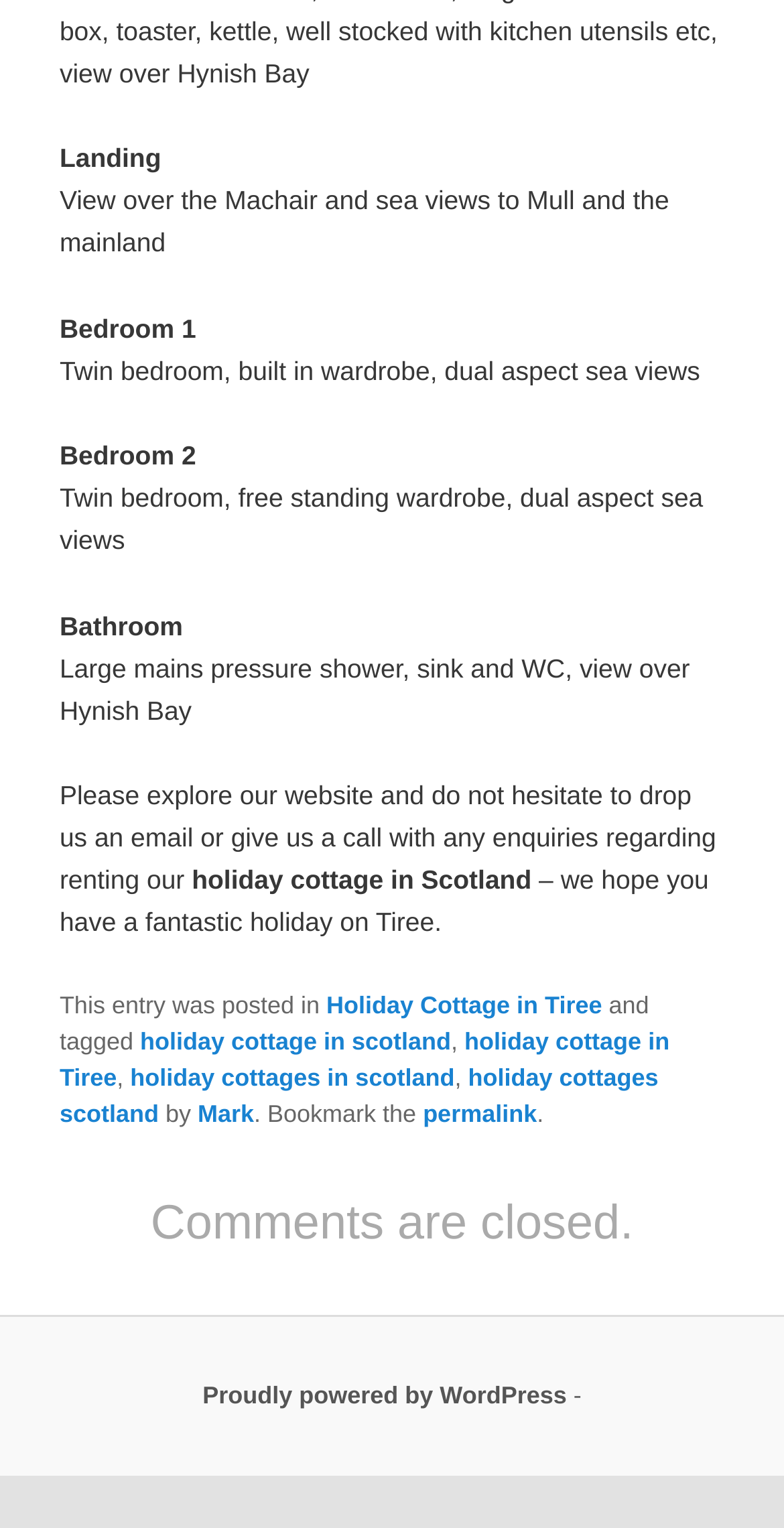What is the author of the post?
Please use the image to deliver a detailed and complete answer.

The author of the post can be determined by reading the text 'by Mark' which suggests that the author of the post is Mark.